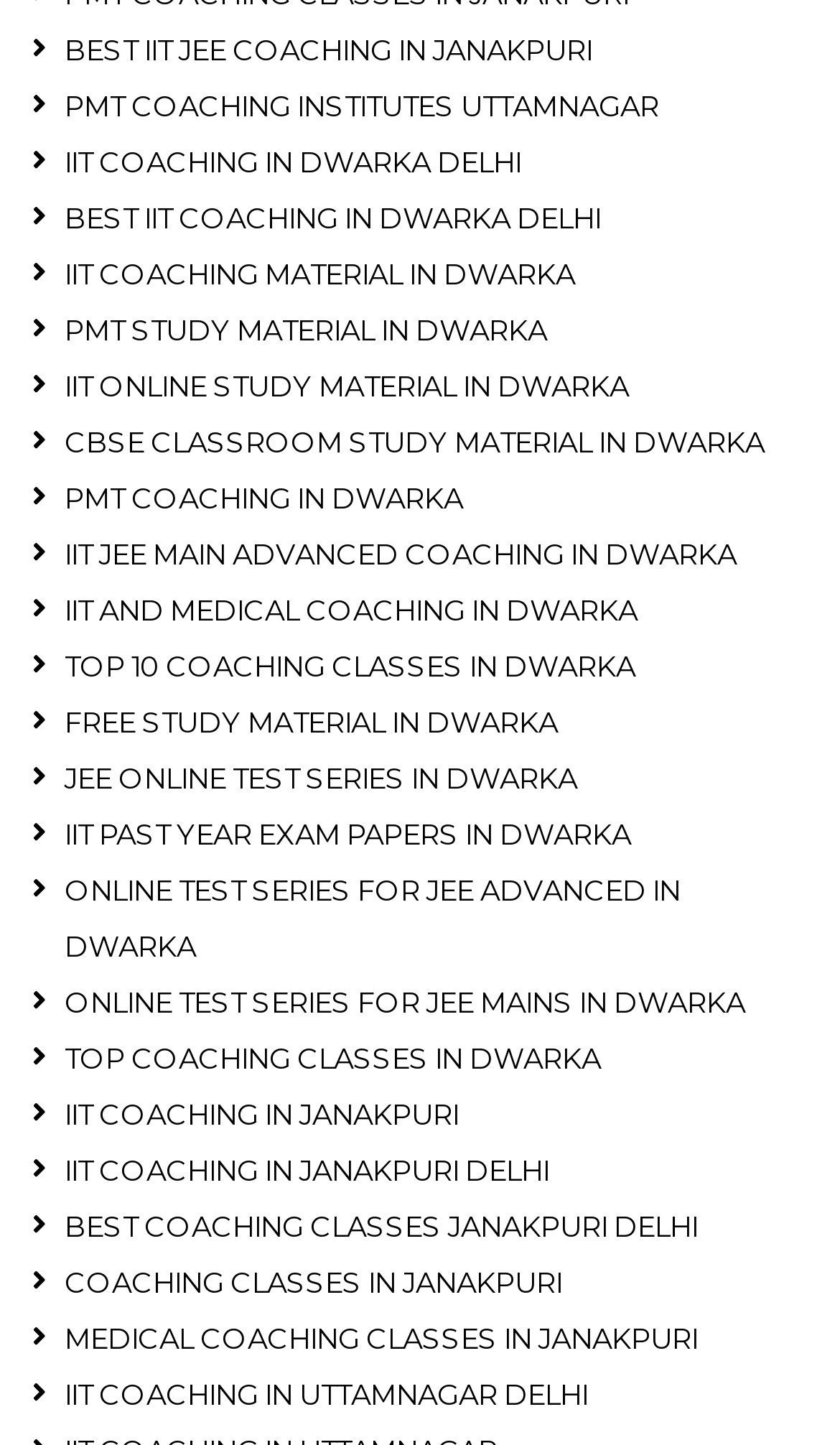Show the bounding box coordinates of the element that should be clicked to complete the task: "Visit IIT COACHING IN DWARKA DELHI".

[0.038, 0.093, 0.962, 0.132]